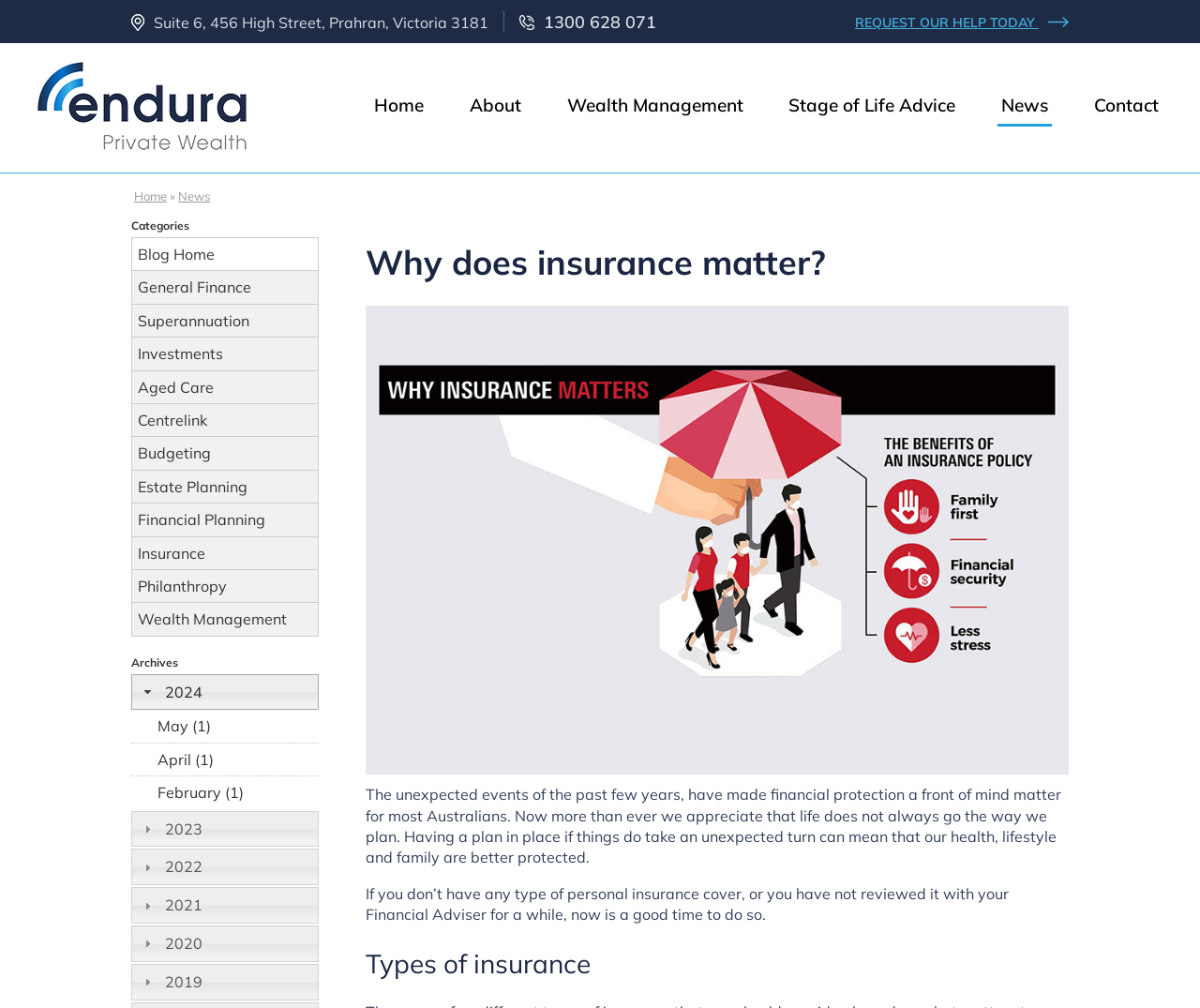Provide an in-depth caption for the elements present on the webpage.

This webpage is about Endura Private Wealth, a financial services company. At the top left, there is a logo of the company with a link to the homepage. Next to it, there are navigation links to different sections of the website, including "About", "Wealth Management", "Stage of Life Advice", "News", and "Contact".

Below the navigation links, there is a section with a heading "Categories" that lists various financial topics, such as "General Finance", "Superannuation", "Investments", and "Insurance". Each topic is a link that likely leads to related articles or resources.

On the right side of the page, there are three links with icons: an address, a phone number, and a call-to-action button "REQUEST OUR HELP TODAY". Above these links, there is a smaller link to the company's homepage.

The main content of the page is divided into two sections. The first section has a heading "Why does insurance matter?" and features an image related to insurance. Below the image, there is a paragraph of text that discusses the importance of financial protection and having a plan in place for unexpected events. The text also encourages readers to review their personal insurance cover with a financial adviser.

The second section has a heading "Types of insurance" and is likely to provide information about different types of insurance products or services offered by Endura Private Wealth. However, the exact content of this section is not specified in the provided accessibility tree.

At the bottom of the page, there is a section with a heading "Archives" that lists tabs for different years, from 2024 to 2019. Each tab has links to articles or news items from that year, with the most recent year (2024) being expanded by default.